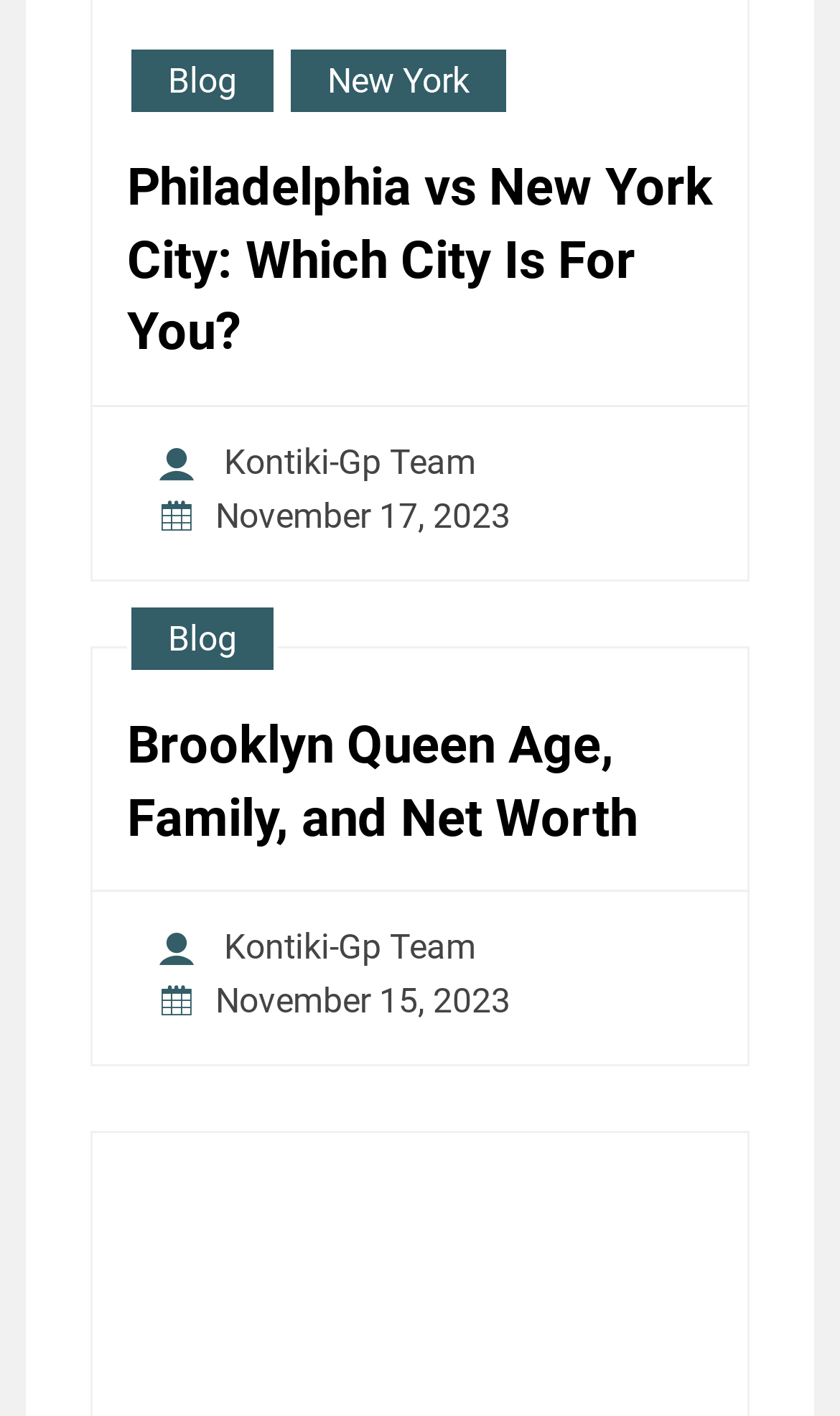Please provide a brief answer to the question using only one word or phrase: 
What is the date of the latest article?

November 17, 2023